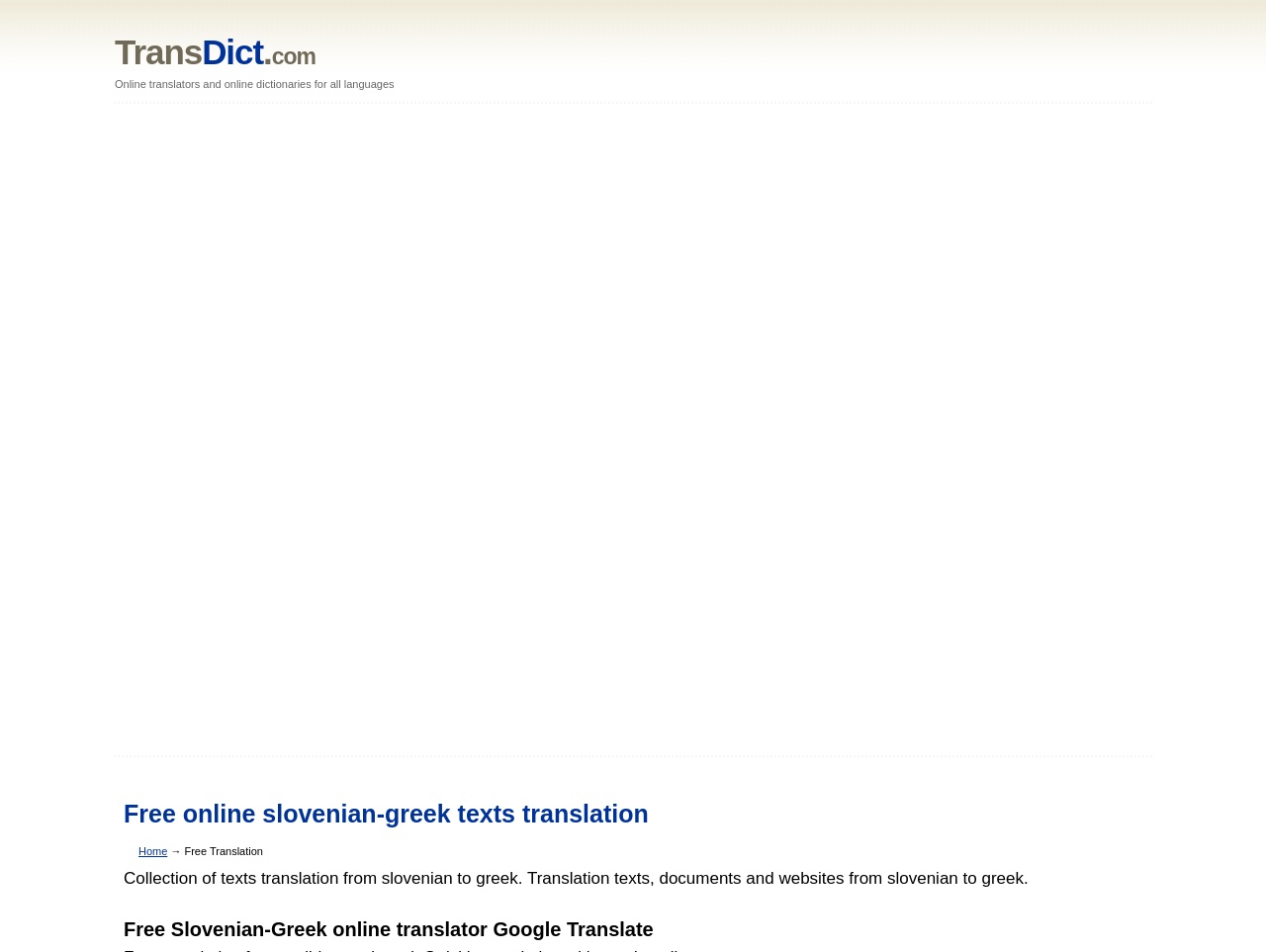What is the alternative translation service mentioned?
Provide a one-word or short-phrase answer based on the image.

Google Translate